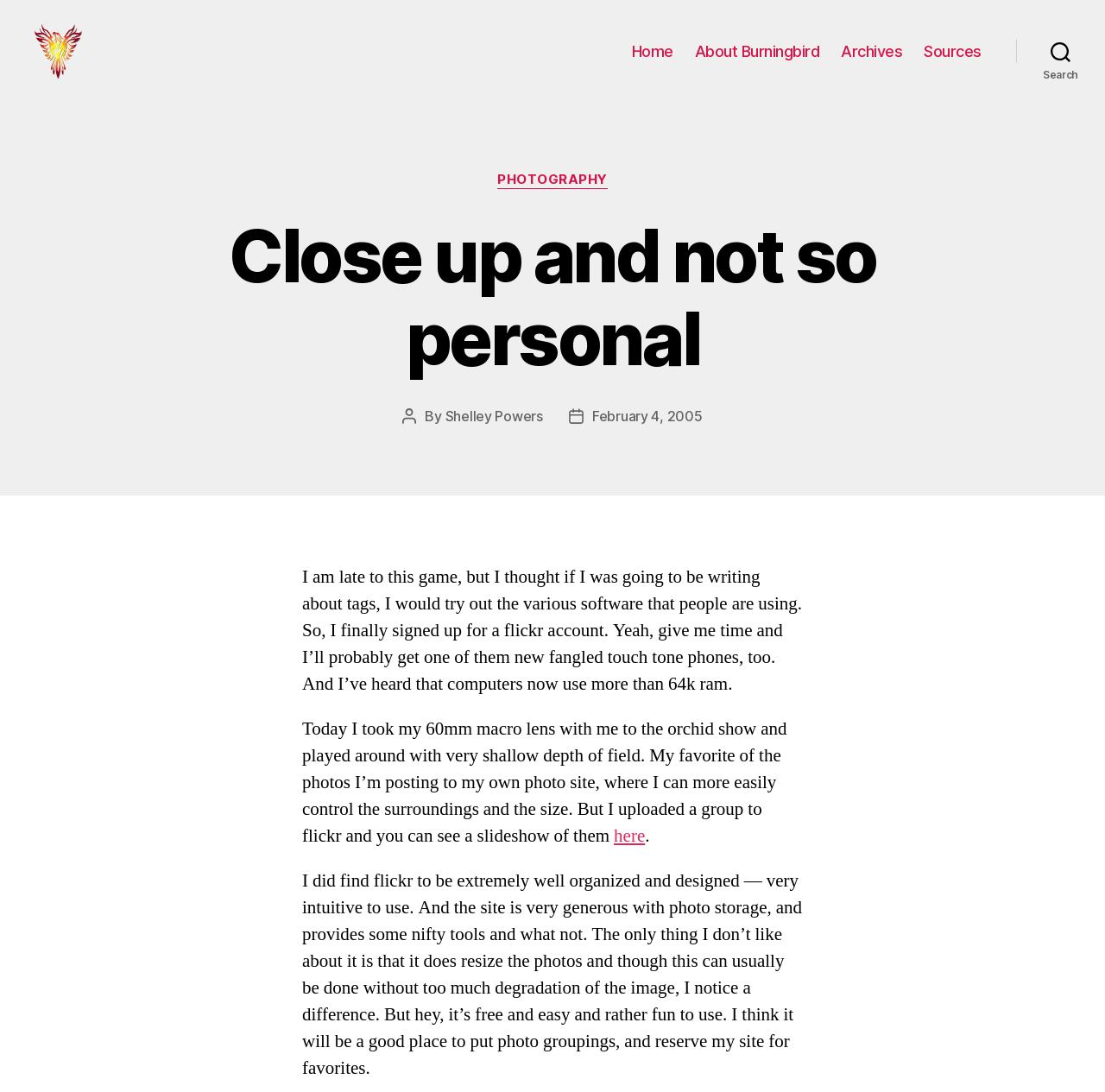Determine the bounding box of the UI element mentioned here: "About Burningbird". The coordinates must be in the format [left, top, right, bottom] with values ranging from 0 to 1.

[0.629, 0.049, 0.742, 0.066]